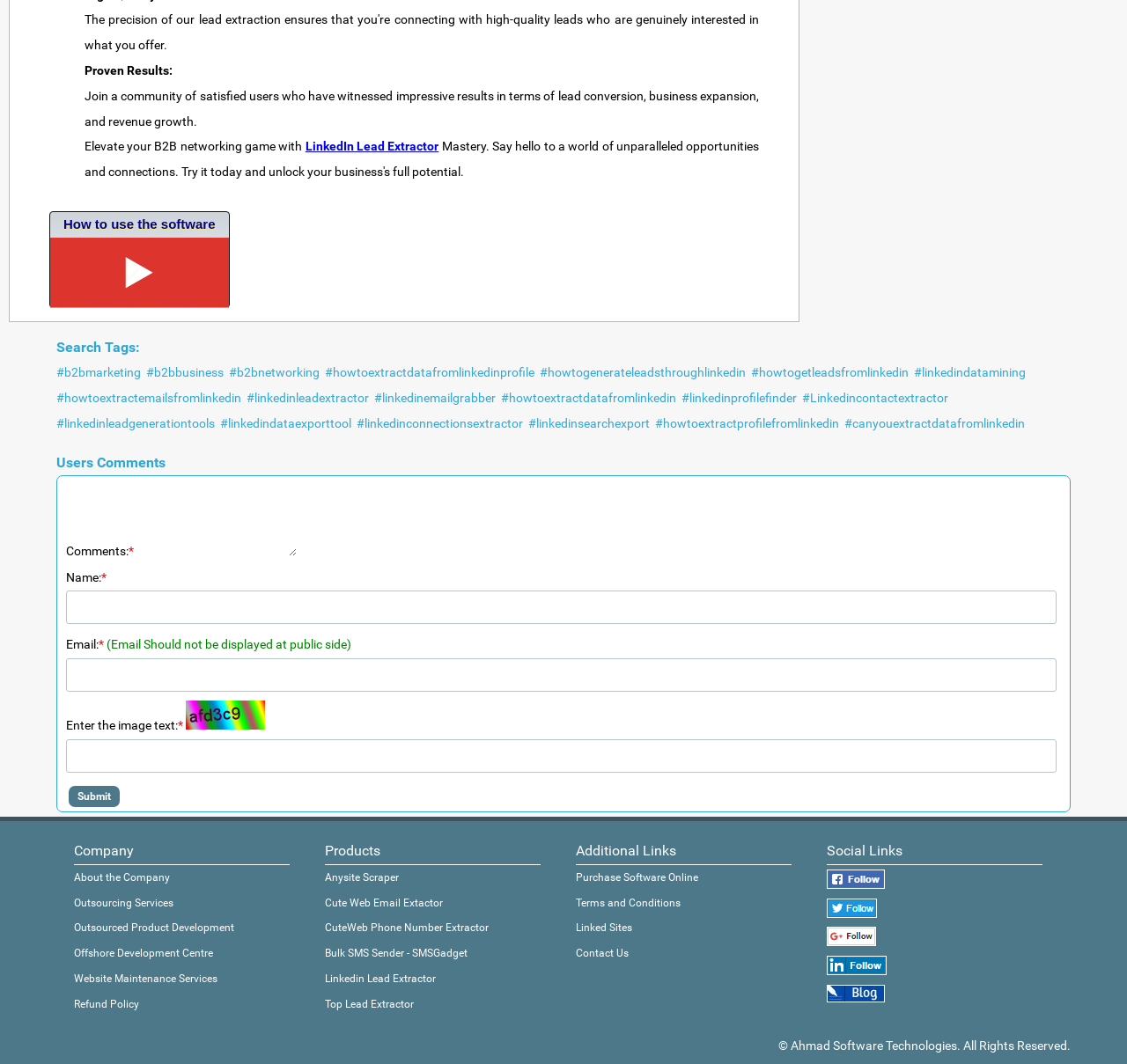Please locate the bounding box coordinates of the element's region that needs to be clicked to follow the instruction: "Contact '86-0595-85777088'". The bounding box coordinates should be provided as four float numbers between 0 and 1, i.e., [left, top, right, bottom].

None